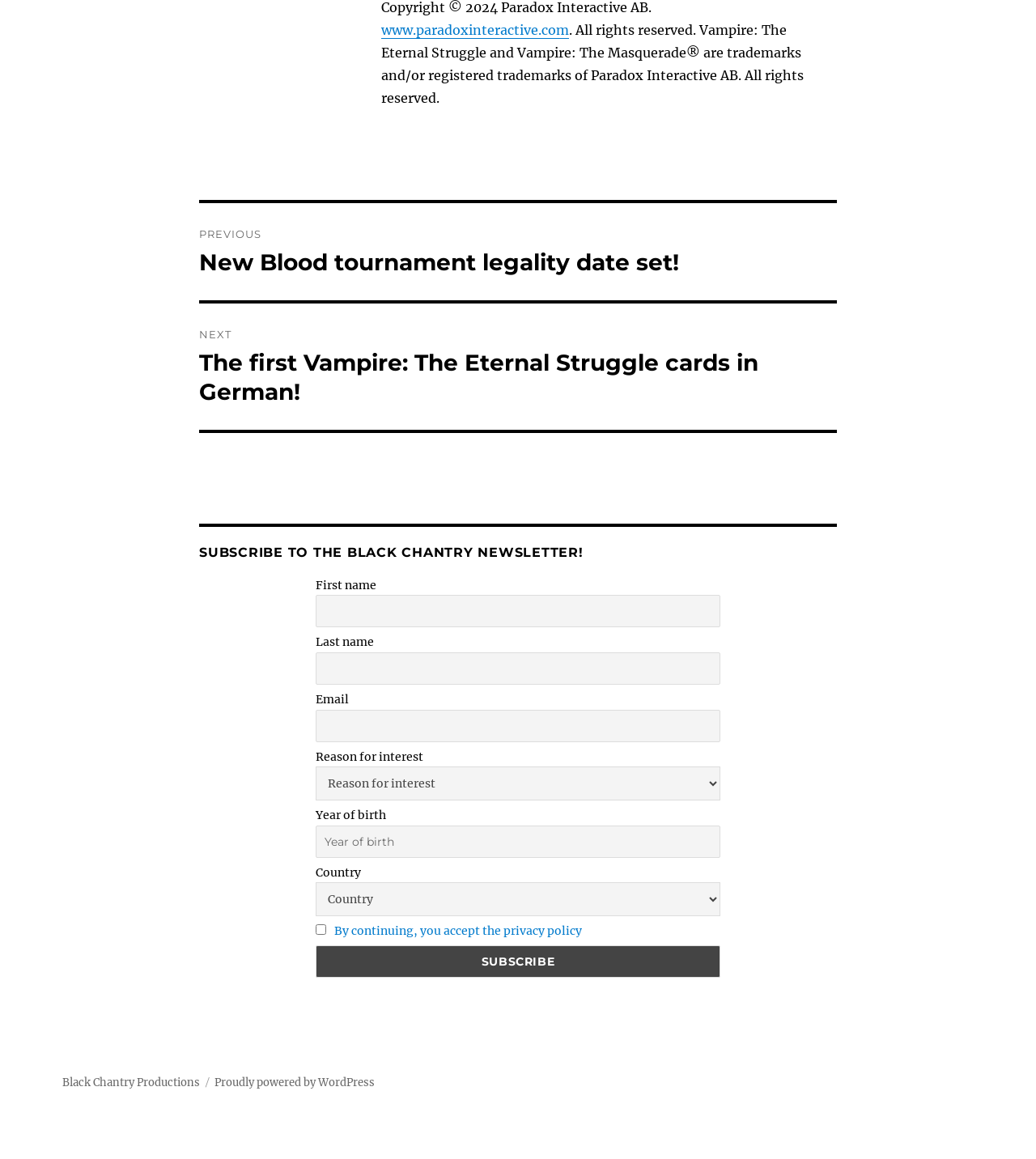Please locate the bounding box coordinates for the element that should be clicked to achieve the following instruction: "Enter first name". Ensure the coordinates are given as four float numbers between 0 and 1, i.e., [left, top, right, bottom].

[0.305, 0.513, 0.695, 0.541]